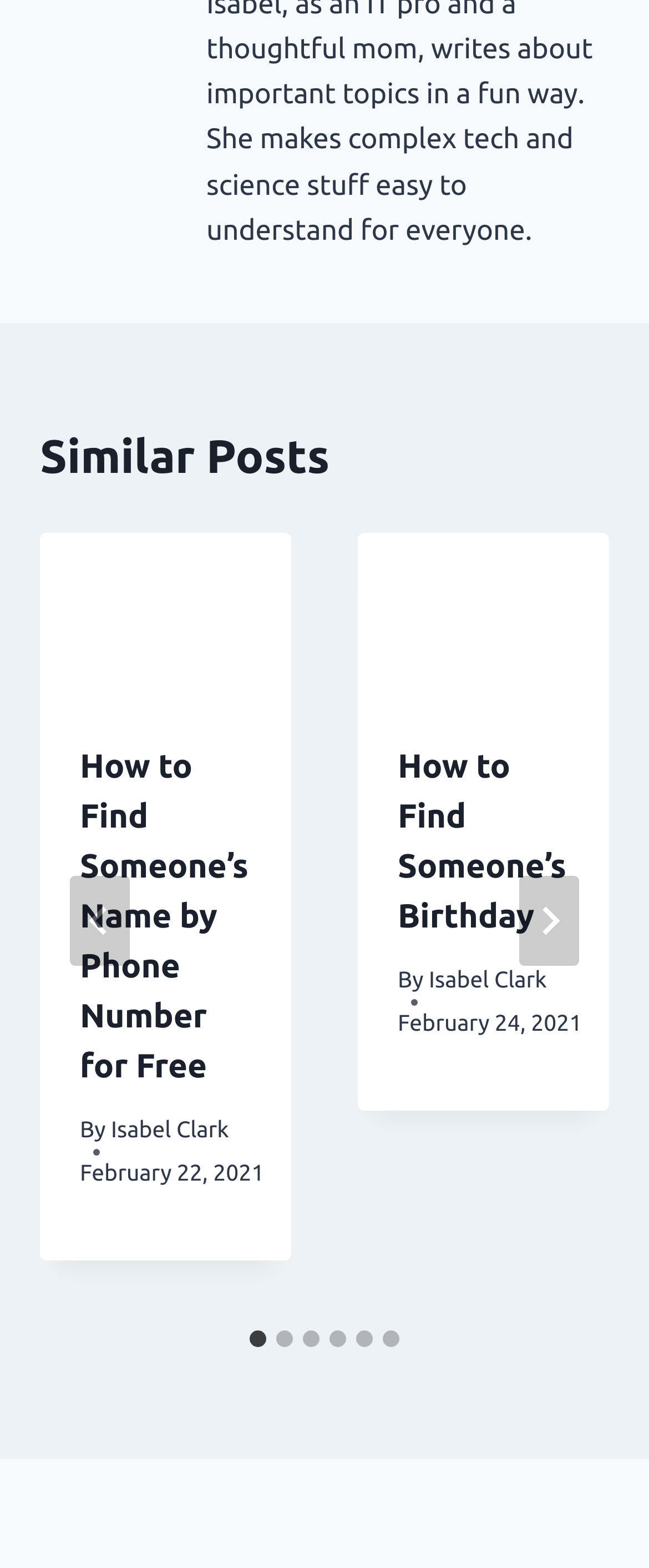Determine the bounding box coordinates for the area you should click to complete the following instruction: "Click the 'Next' button".

[0.8, 0.559, 0.892, 0.616]